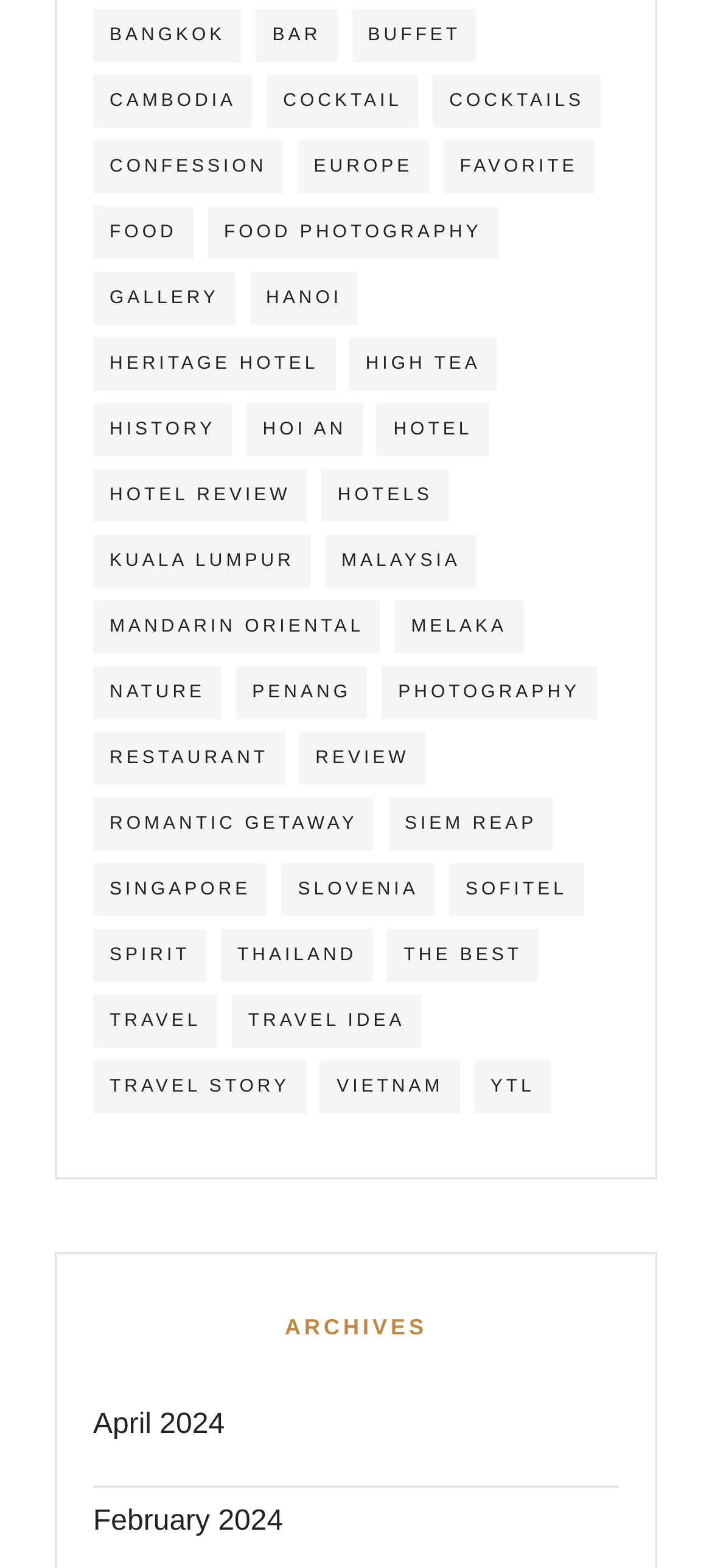Please mark the bounding box coordinates of the area that should be clicked to carry out the instruction: "click on BANGKOK".

[0.131, 0.006, 0.34, 0.039]